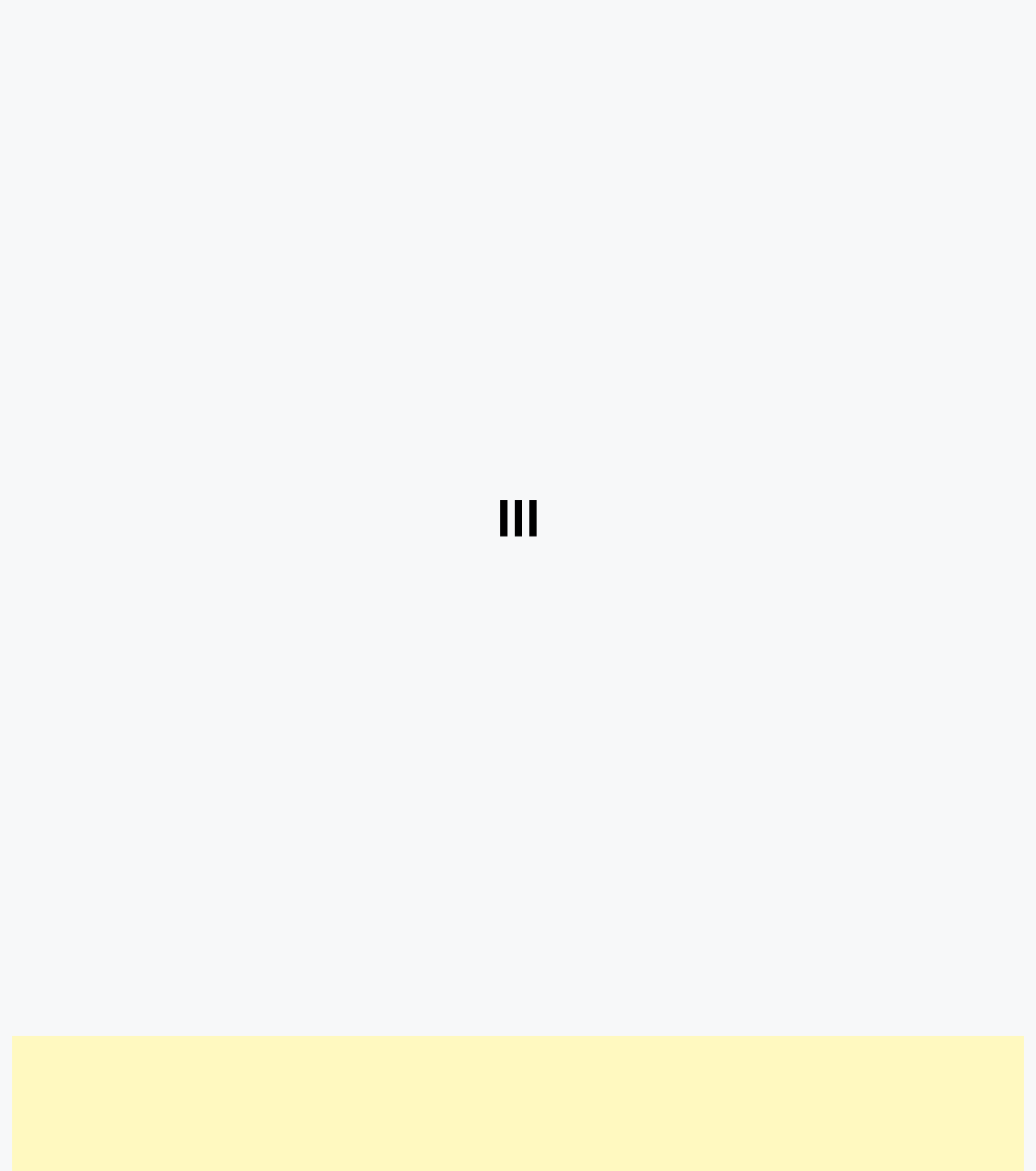Analyze the image and answer the question with as much detail as possible: 
What categories are available in the middle section?

In the middle section, I found five categories: 'LEARN AND EARN', 'MOCKUPS', 'ADOBE ILLUSTRATOR', 'MOTIVATION', and 'MARKETPLACE', which are likely related to the main topic of rectangle box mockups.